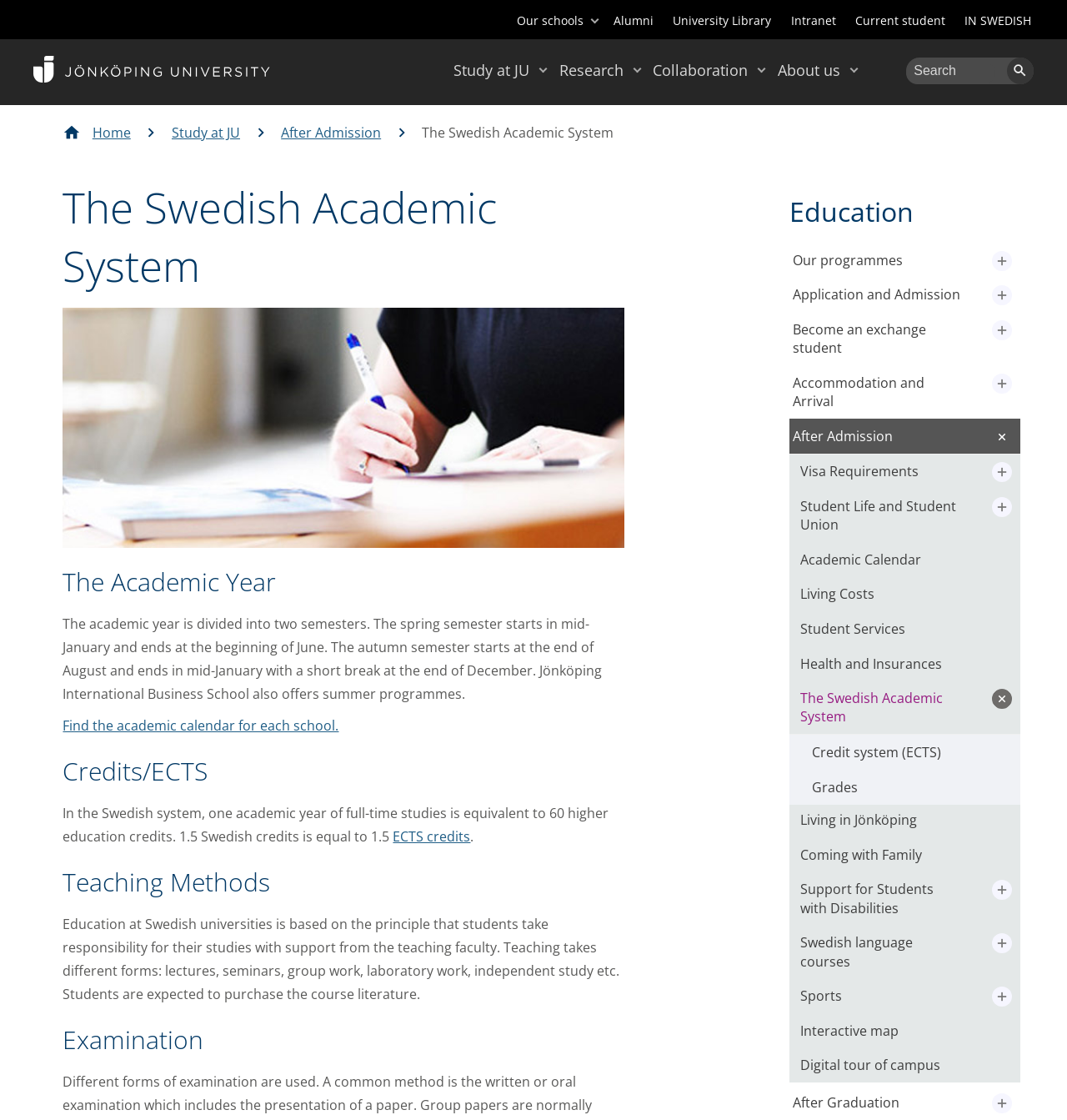Kindly provide the bounding box coordinates of the section you need to click on to fulfill the given instruction: "Go to the 'Home' page".

[0.087, 0.11, 0.122, 0.126]